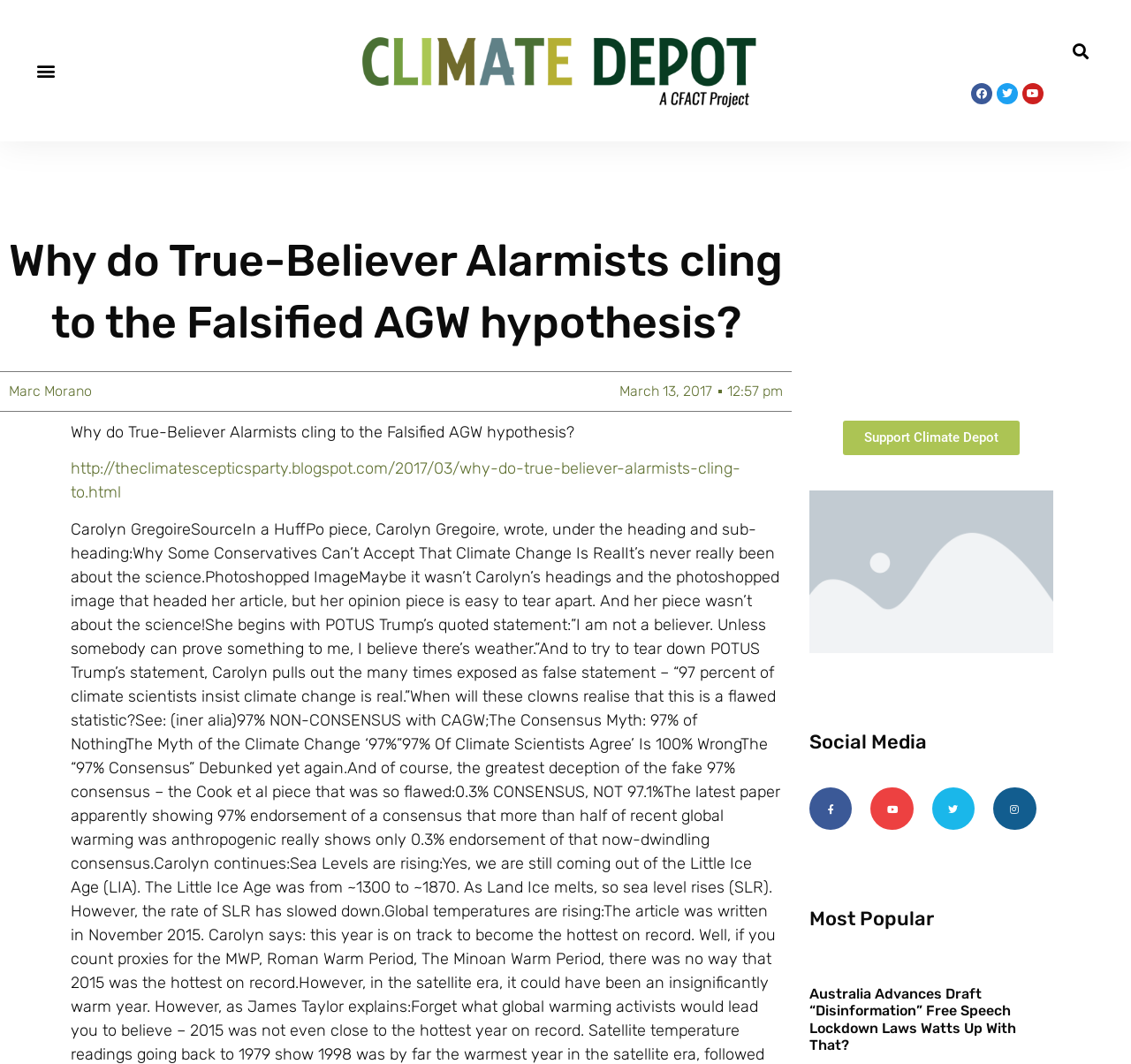What is the time of publication of the article?
Carefully analyze the image and provide a thorough answer to the question.

The time of publication of the article can be found by looking at the StaticText element with the text '12:57 pm', which is located below the main heading. This suggests that the article was published at 12:57 pm.